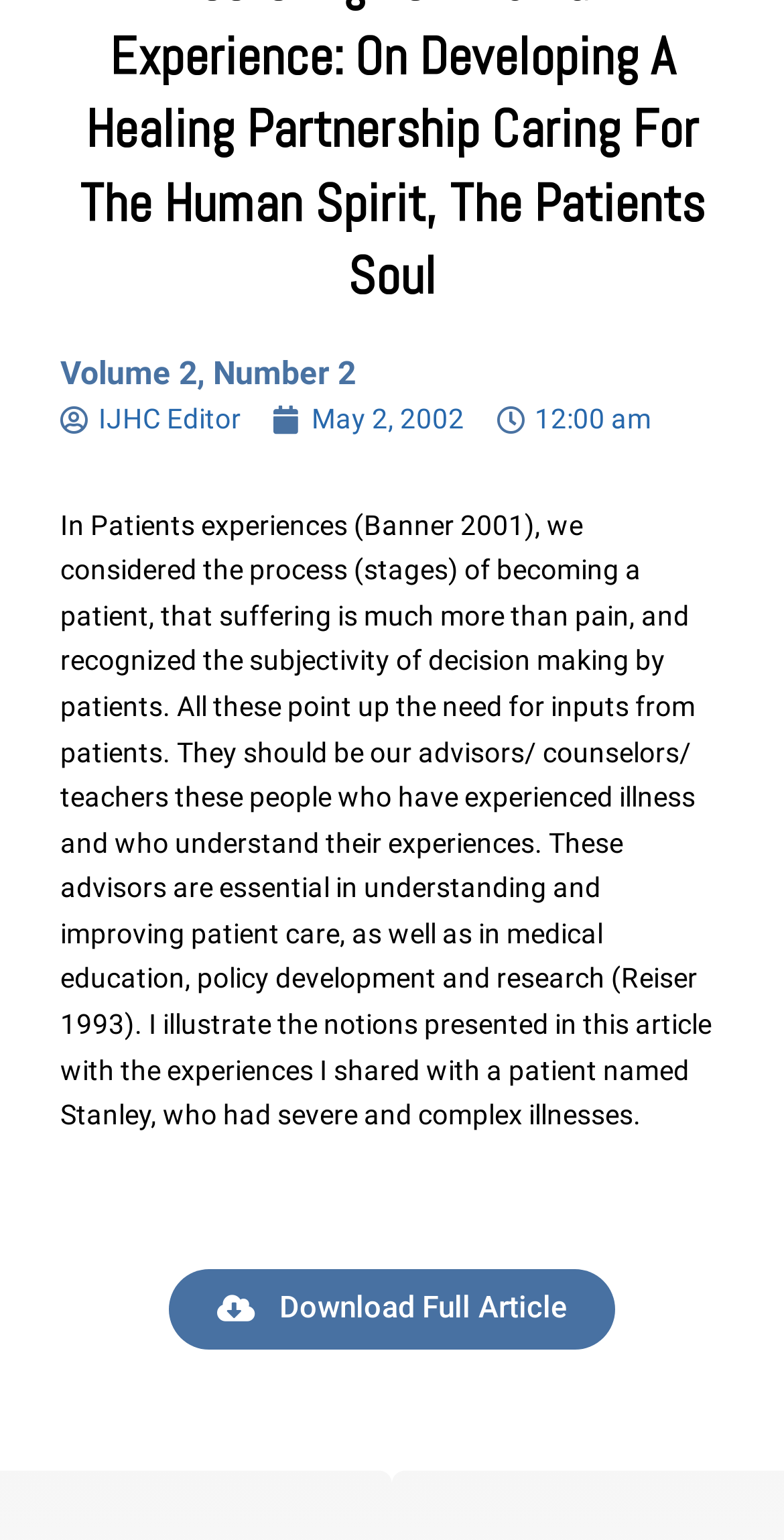Given the element description IJHC Editor, identify the bounding box coordinates for the UI element on the webpage screenshot. The format should be (top-left x, top-left y, bottom-right x, bottom-right y), with values between 0 and 1.

[0.077, 0.258, 0.308, 0.287]